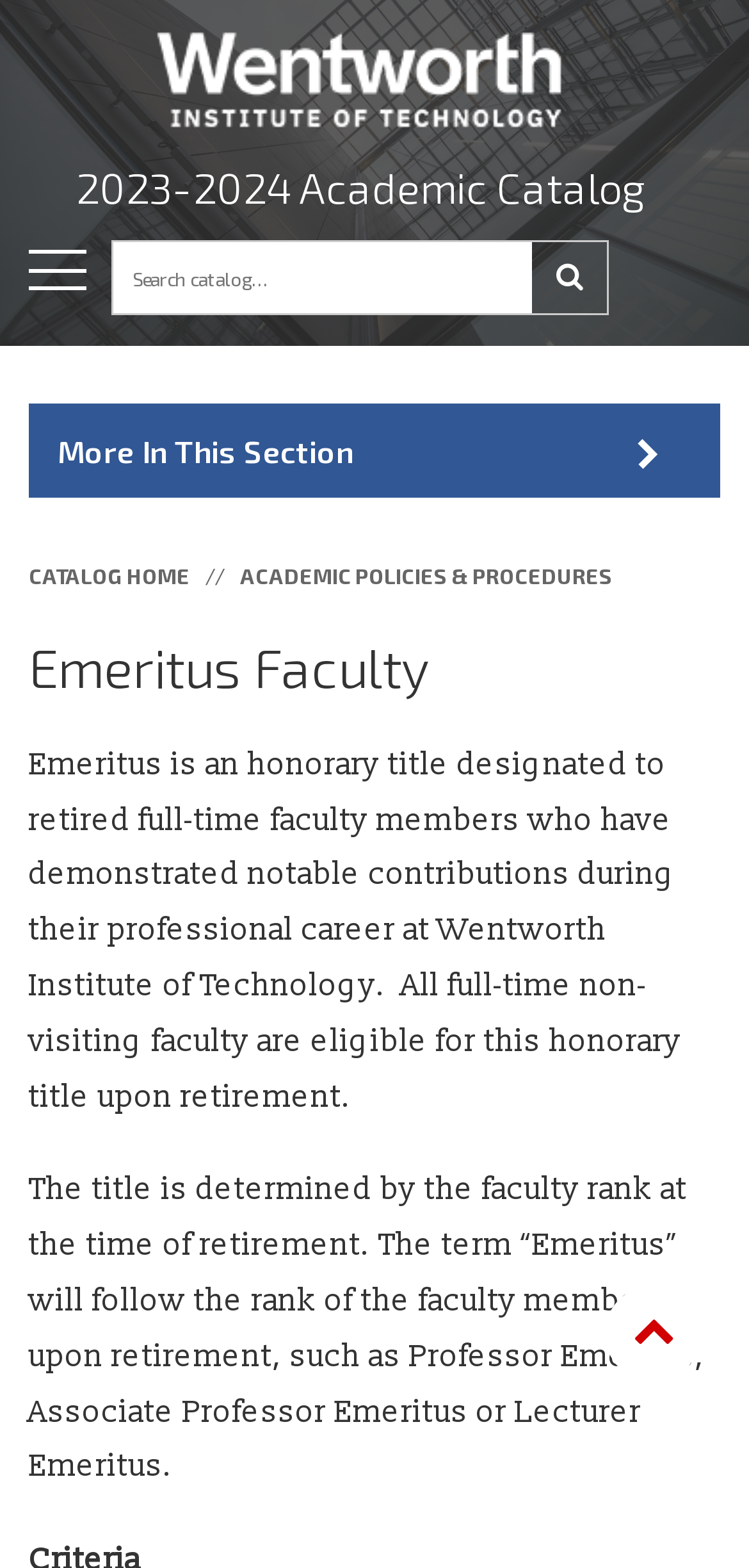Elaborate on the different components and information displayed on the webpage.

The webpage is about Emeritus Faculty at Wentworth Institute of Technology (WIT). At the top left, there is a link to WIT's homepage, accompanied by an image of the institution's logo. Below this, a heading displays the title "2023-2024 Academic Catalog". 

To the right of the heading, there is a search function, consisting of a text box and a "SUBMIT SEARCH" button. Above the search function, a "Toggle main menu" button is located. 

Below the search function, a menu is displayed, which includes a "More In This Section" button and a navigation section labeled "Breadcrumbs". The breadcrumbs section contains links to "CATALOG HOME" and "ACADEMIC POLICIES & PROCEDURES", separated by a slash. 

Further down, a heading "Emeritus Faculty" is displayed, followed by two paragraphs of text explaining the honorary title of Emeritus Faculty and its eligibility criteria. 

At the bottom right of the page, a "Back to top" link is provided, allowing users to quickly navigate to the top of the page.